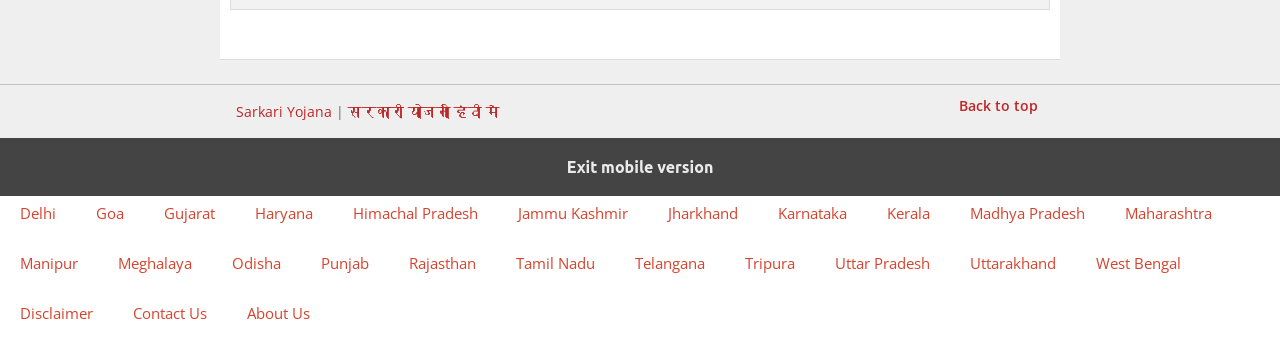Please specify the bounding box coordinates of the region to click in order to perform the following instruction: "Go to Home".

[0.0, 0.409, 0.064, 0.557]